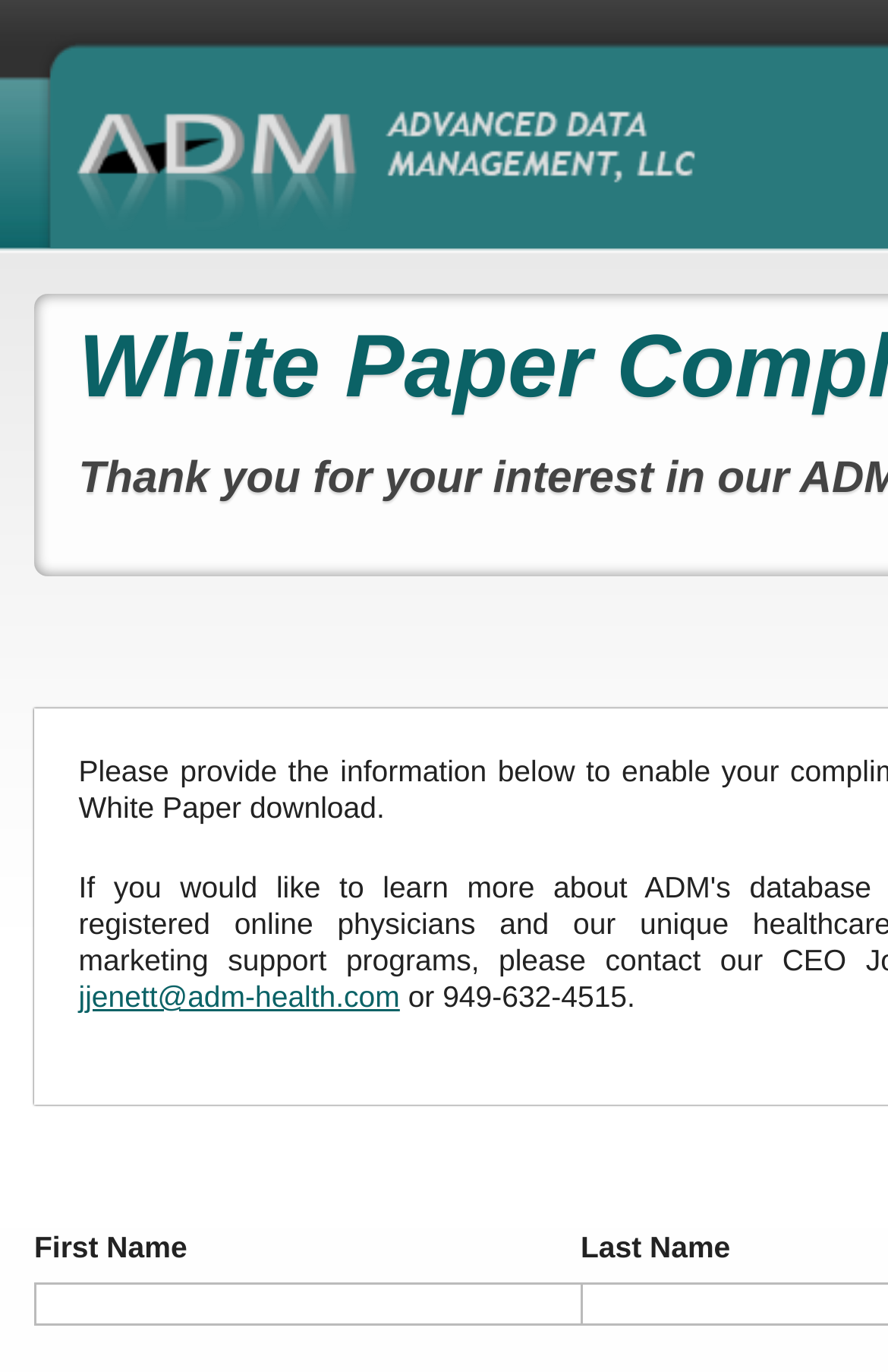Answer the question in one word or a short phrase:
What is the first input field on the webpage?

First Name